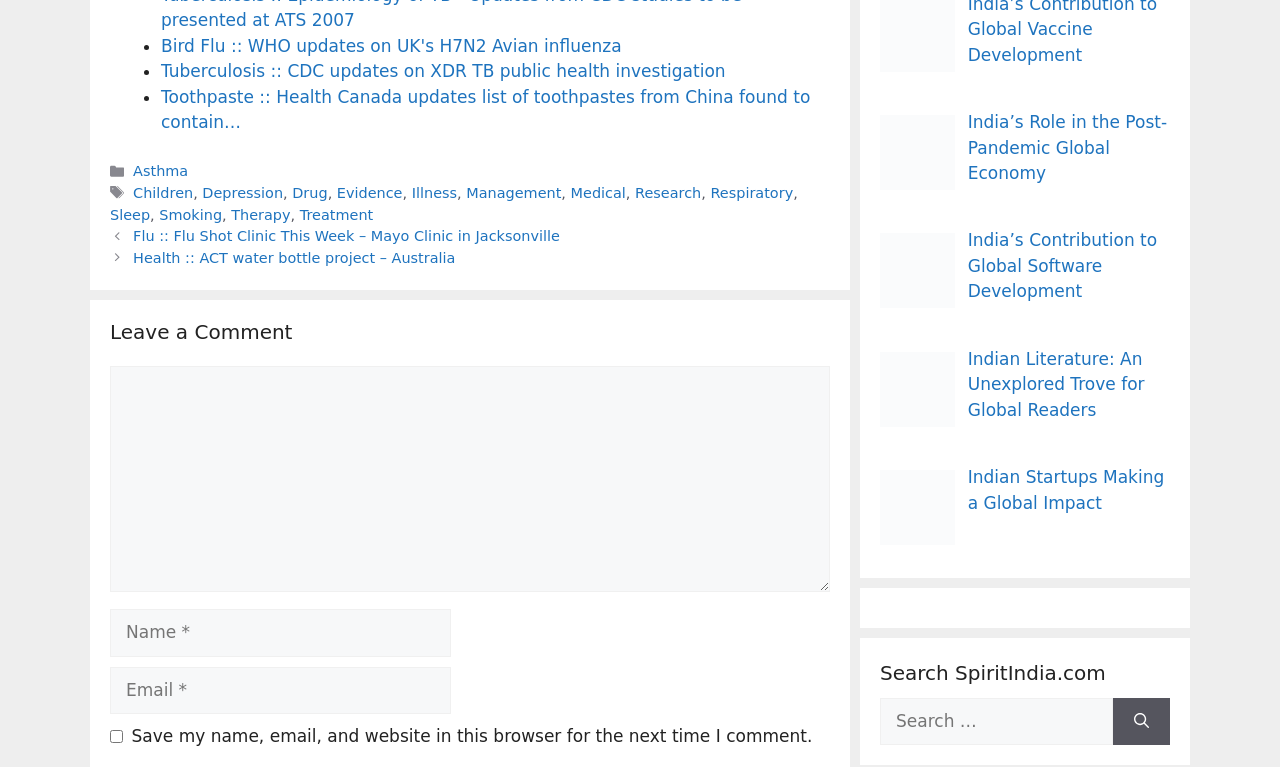Provide a short answer using a single word or phrase for the following question: 
What is the purpose of the textbox at the bottom of the page?

Leave a comment